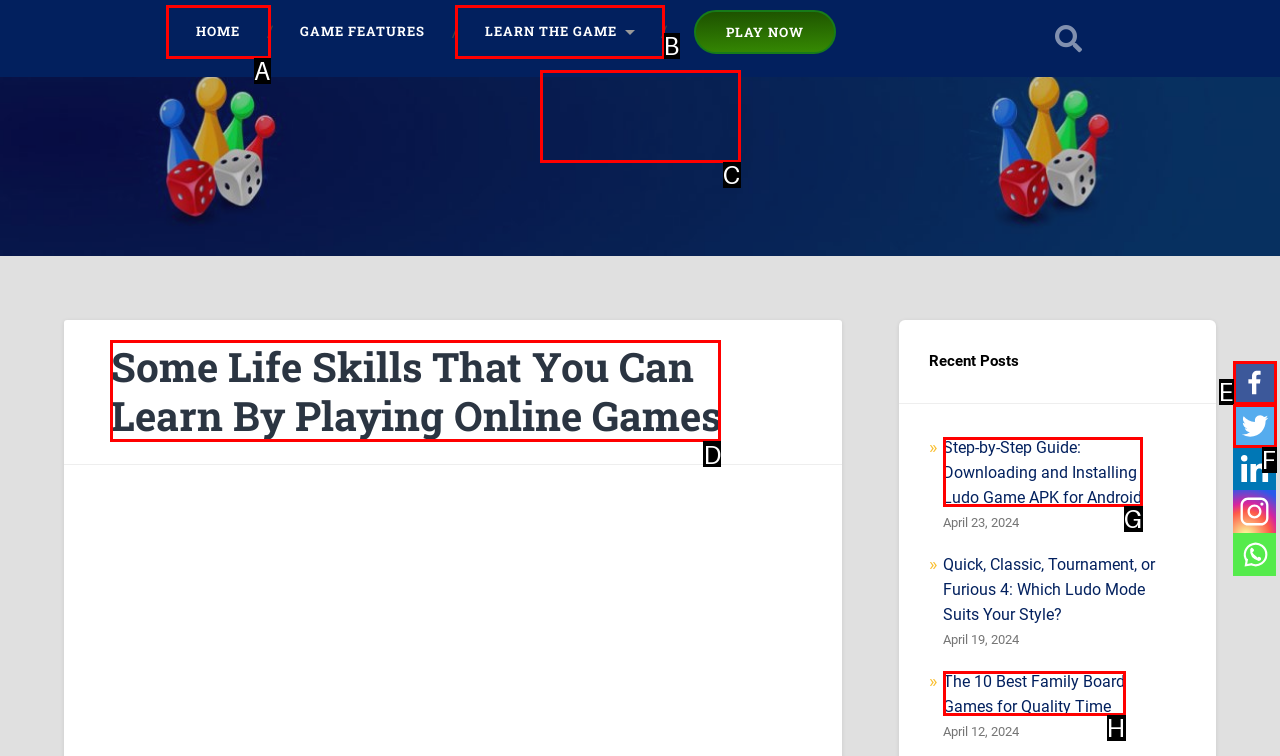Select the letter that corresponds to this element description: placeholder="ENTER YOUR EMAIL FOR UPDATES"
Answer with the letter of the correct option directly.

None